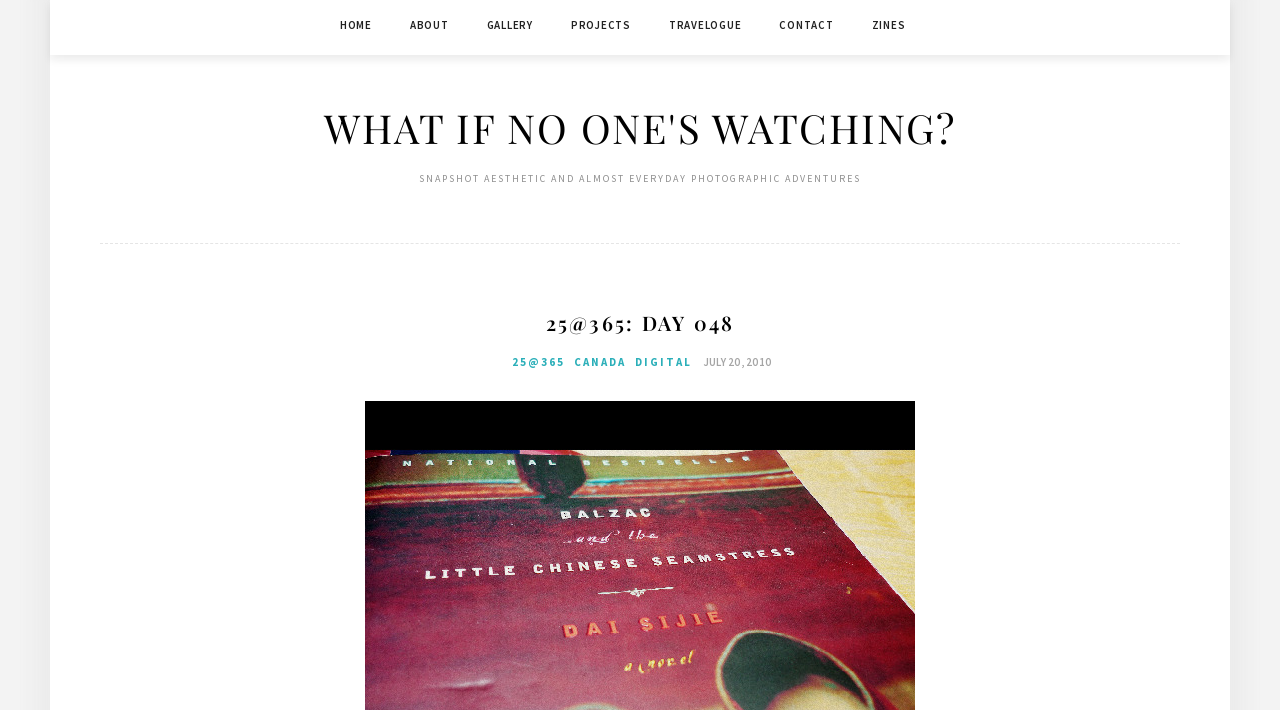What is the date of the photograph?
Please answer the question with a detailed response using the information from the screenshot.

The date of the photograph can be found in the link 'JULY 20, 2010' which is part of the metadata of the photograph.